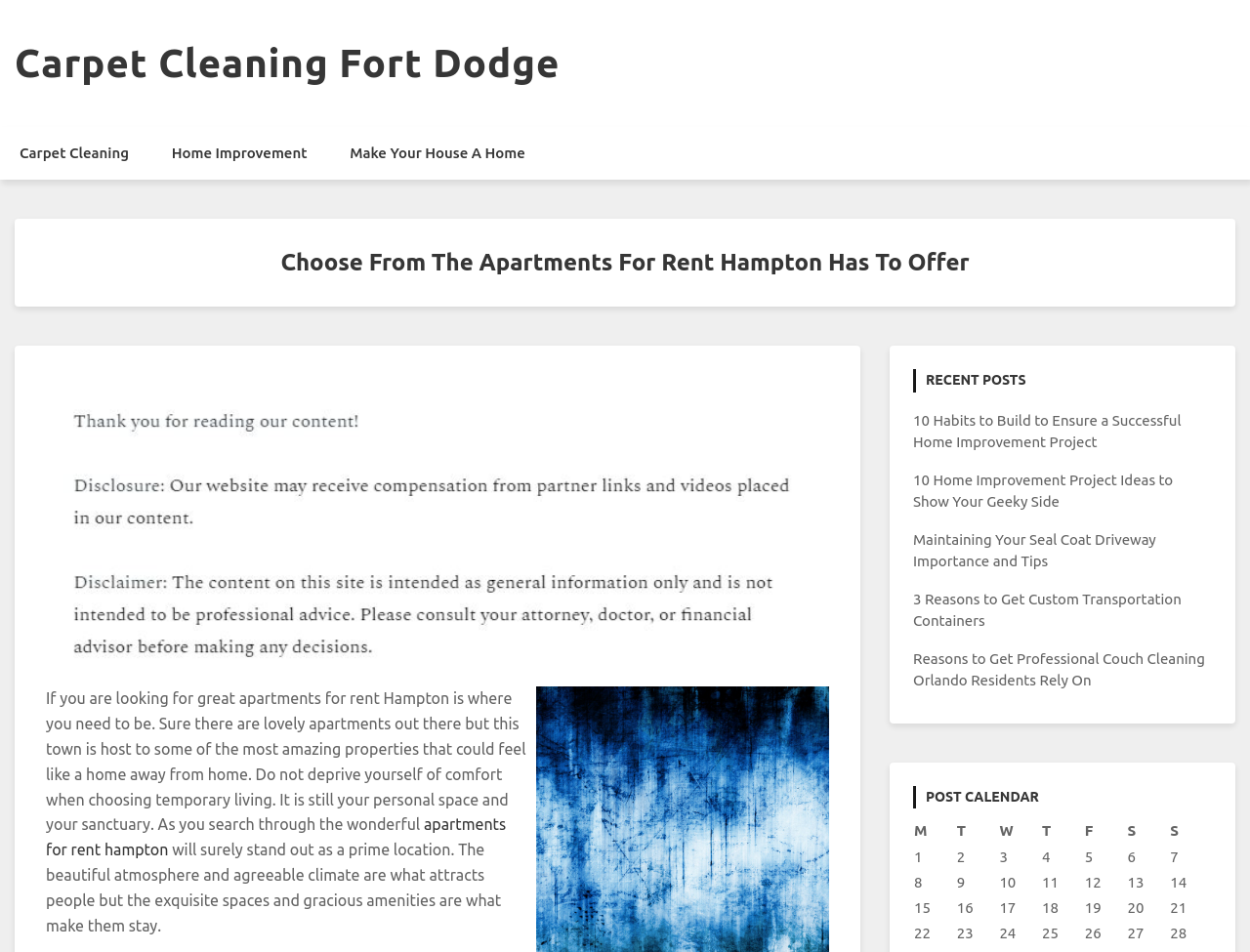Using the provided description Home Improvement, find the bounding box coordinates for the UI element. Provide the coordinates in (top-left x, top-left y, bottom-right x, bottom-right y) format, ensuring all values are between 0 and 1.

[0.122, 0.133, 0.261, 0.189]